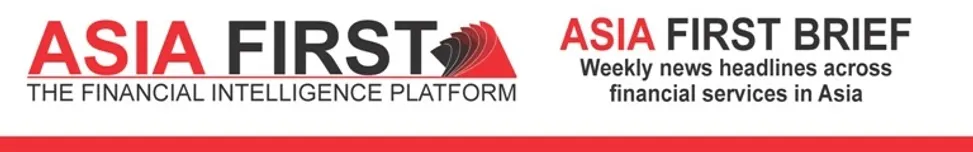Use a single word or phrase to answer the question:
What type of update feature is mentioned in the banner?

Weekly news headlines